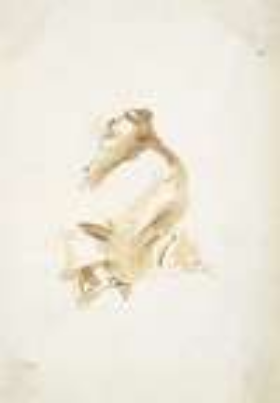Please answer the following question using a single word or phrase: 
What is emphasized by the soft background in the artwork?

The figure